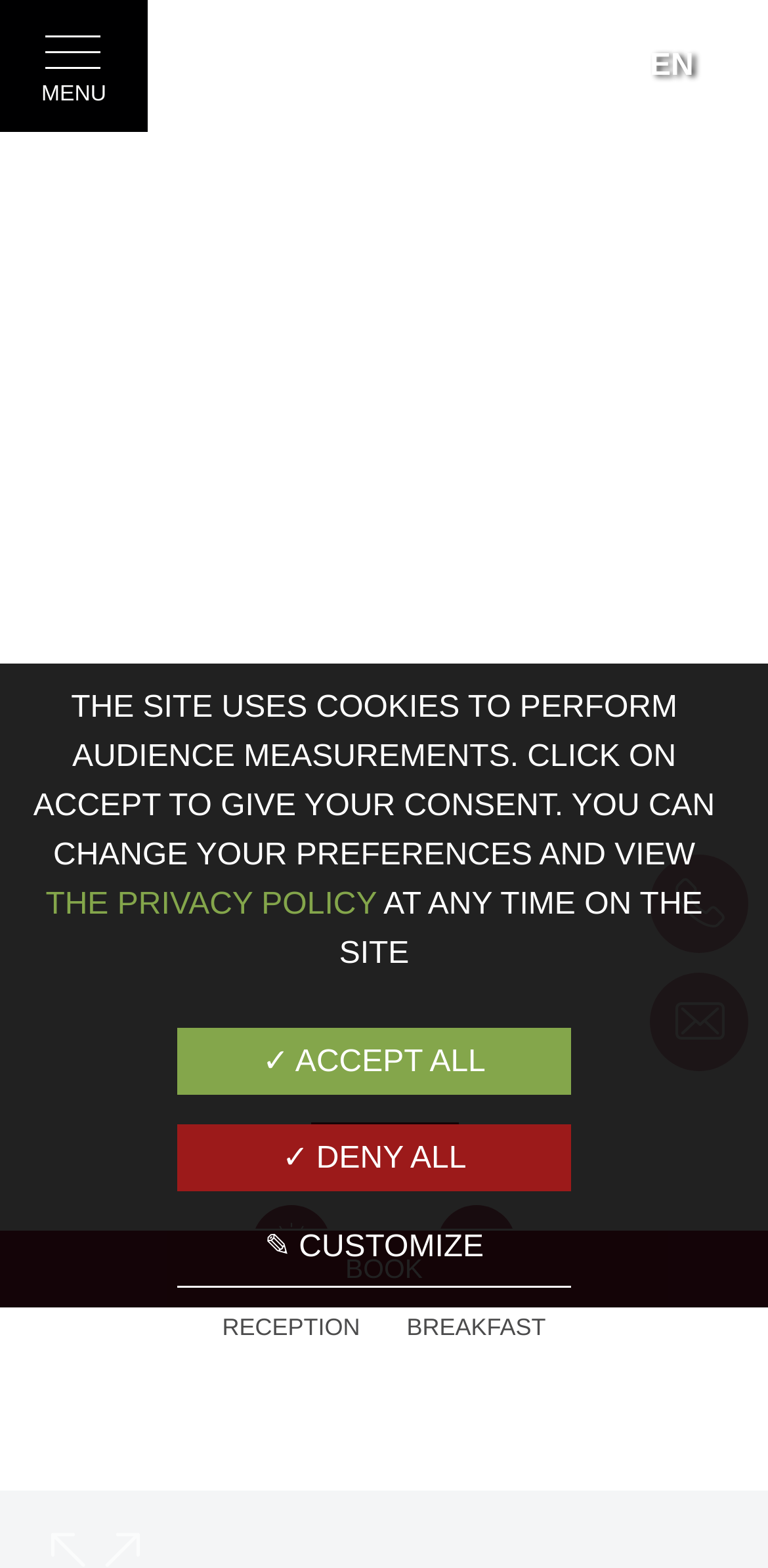Kindly determine the bounding box coordinates for the clickable area to achieve the given instruction: "Book a room".

[0.0, 0.784, 1.0, 0.834]